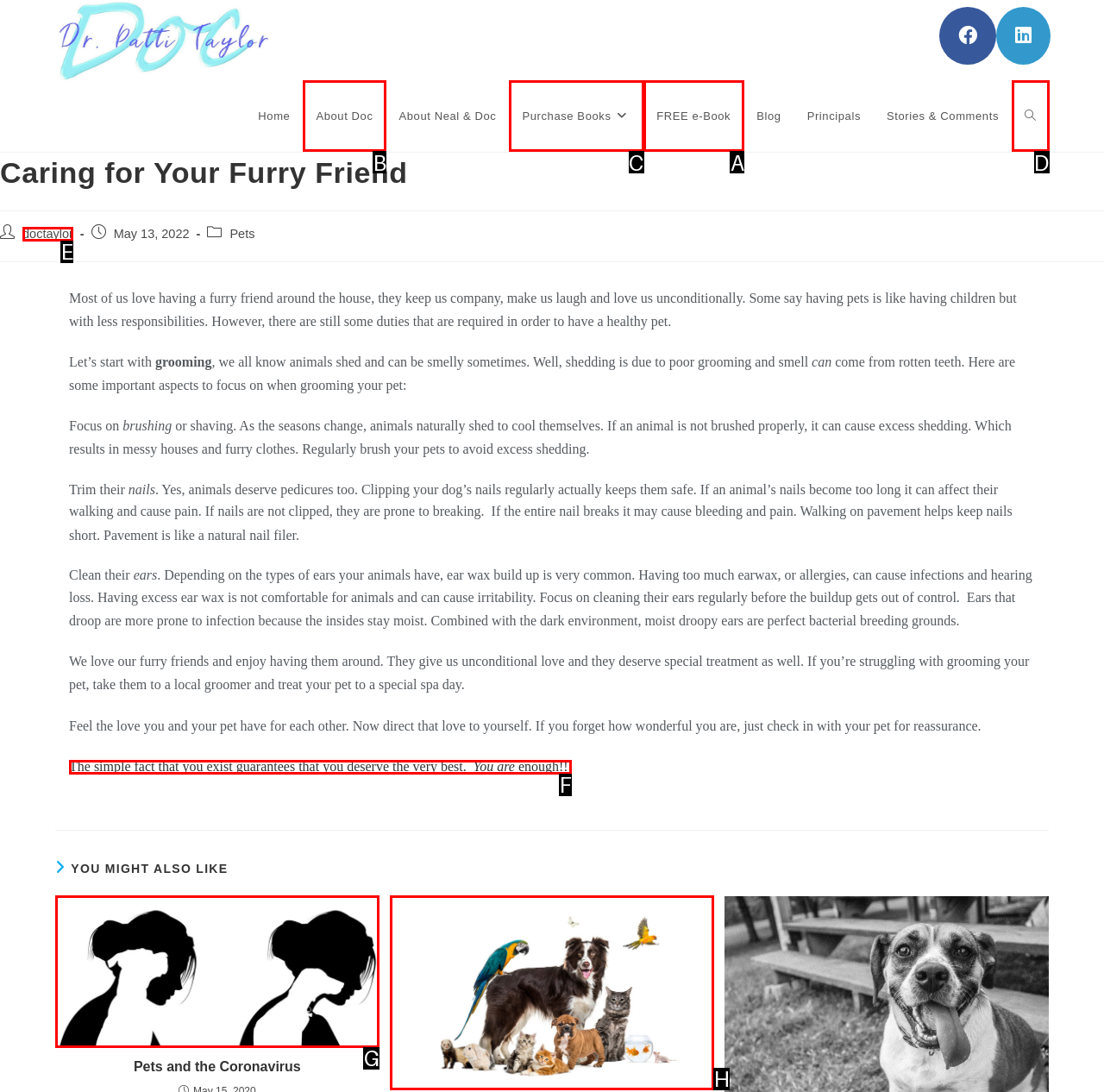Select the letter of the option that should be clicked to achieve the specified task: Check out the 'FREE e-Book' link. Respond with just the letter.

A